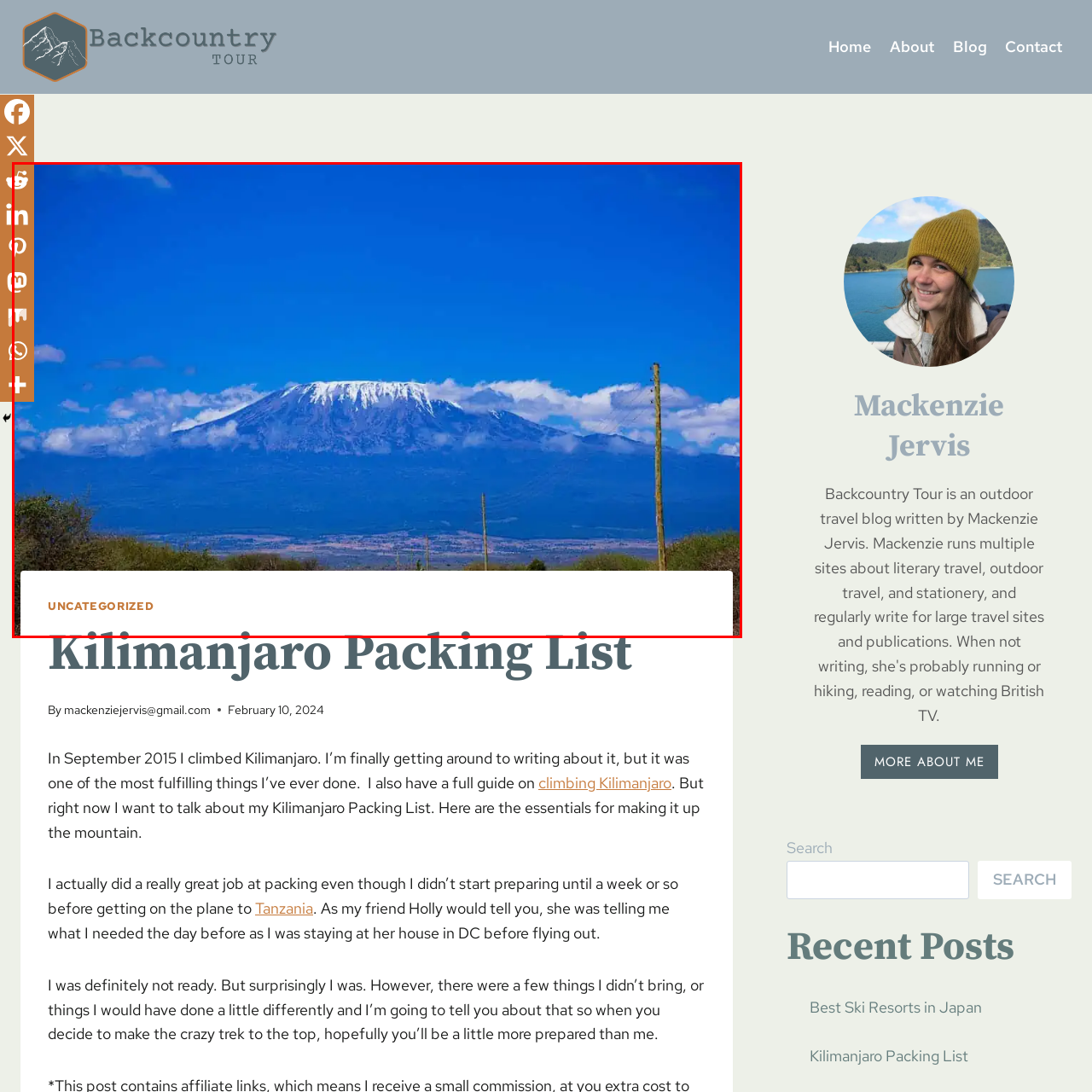Refer to the image contained within the red box, What is the peak of Mount Kilimanjaro covered with?
 Provide your response as a single word or phrase.

Snow